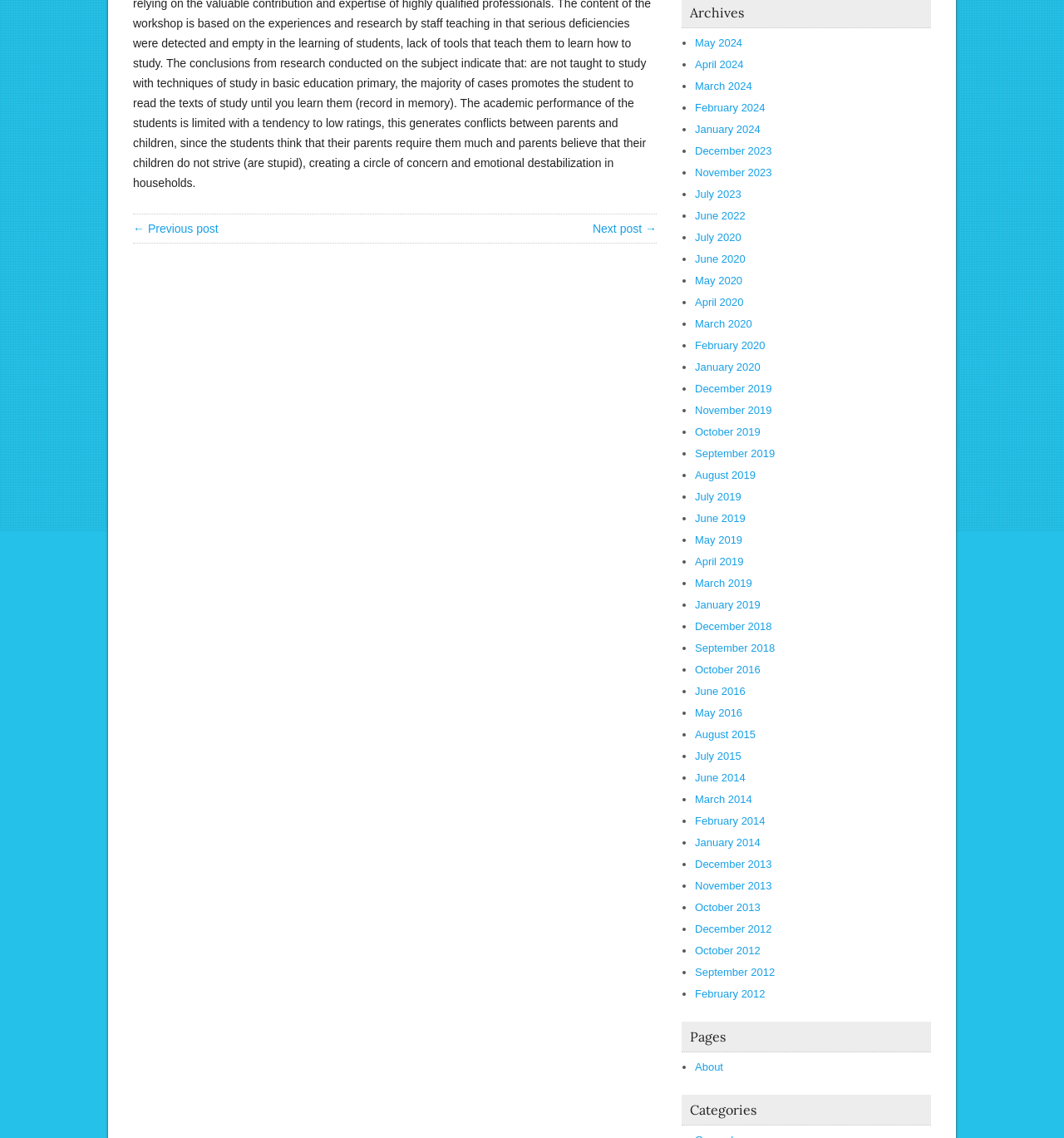From the screenshot, find the bounding box of the UI element matching this description: "June 2016". Supply the bounding box coordinates in the form [left, top, right, bottom], each a float between 0 and 1.

[0.653, 0.602, 0.701, 0.613]